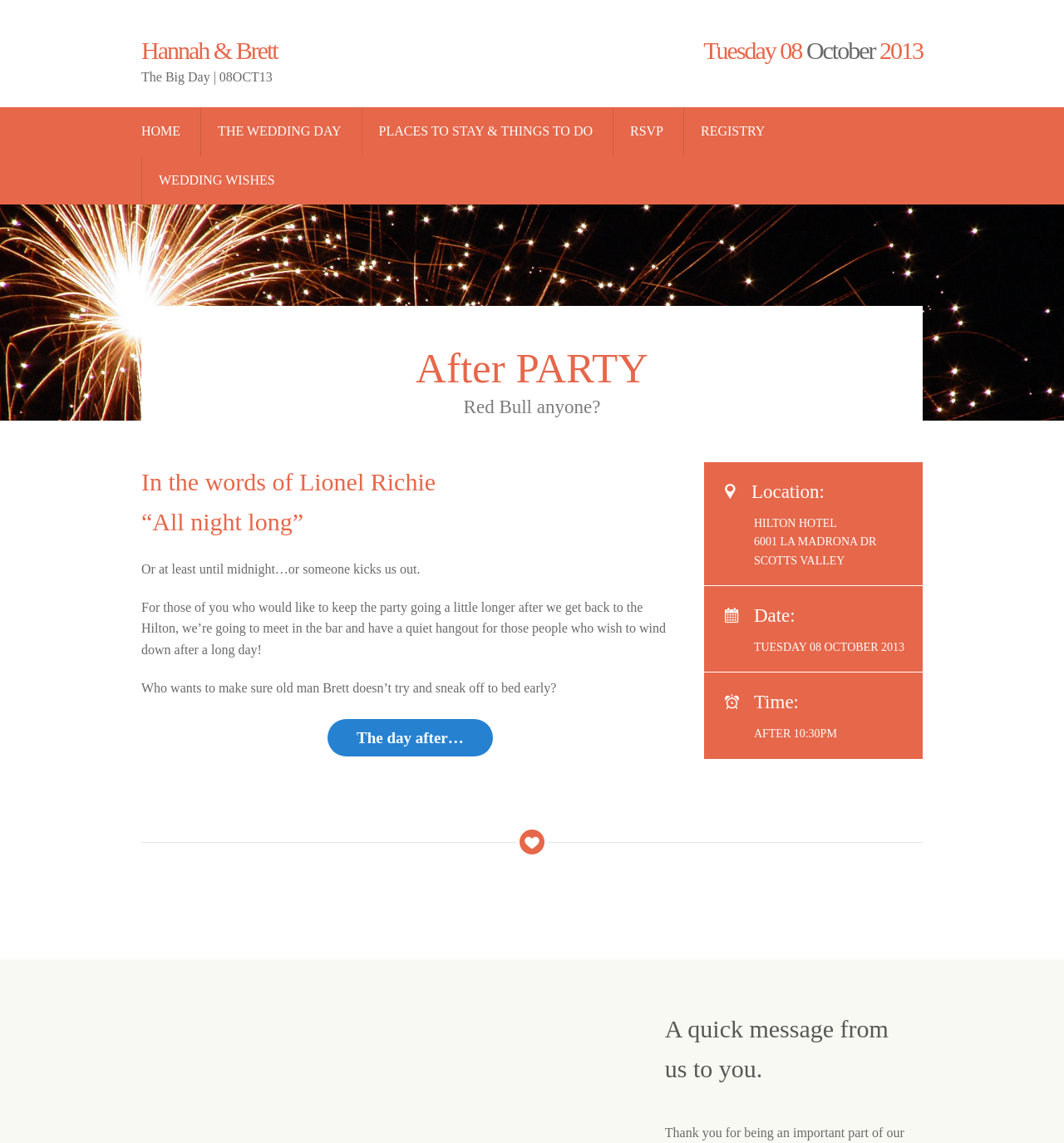What is the quote mentioned on the webpage?
Analyze the image and provide a thorough answer to the question.

The webpage mentions a quote 'In the words of Lionel Richie “All night long”' in the article section, which is a quote from Lionel Richie's song.